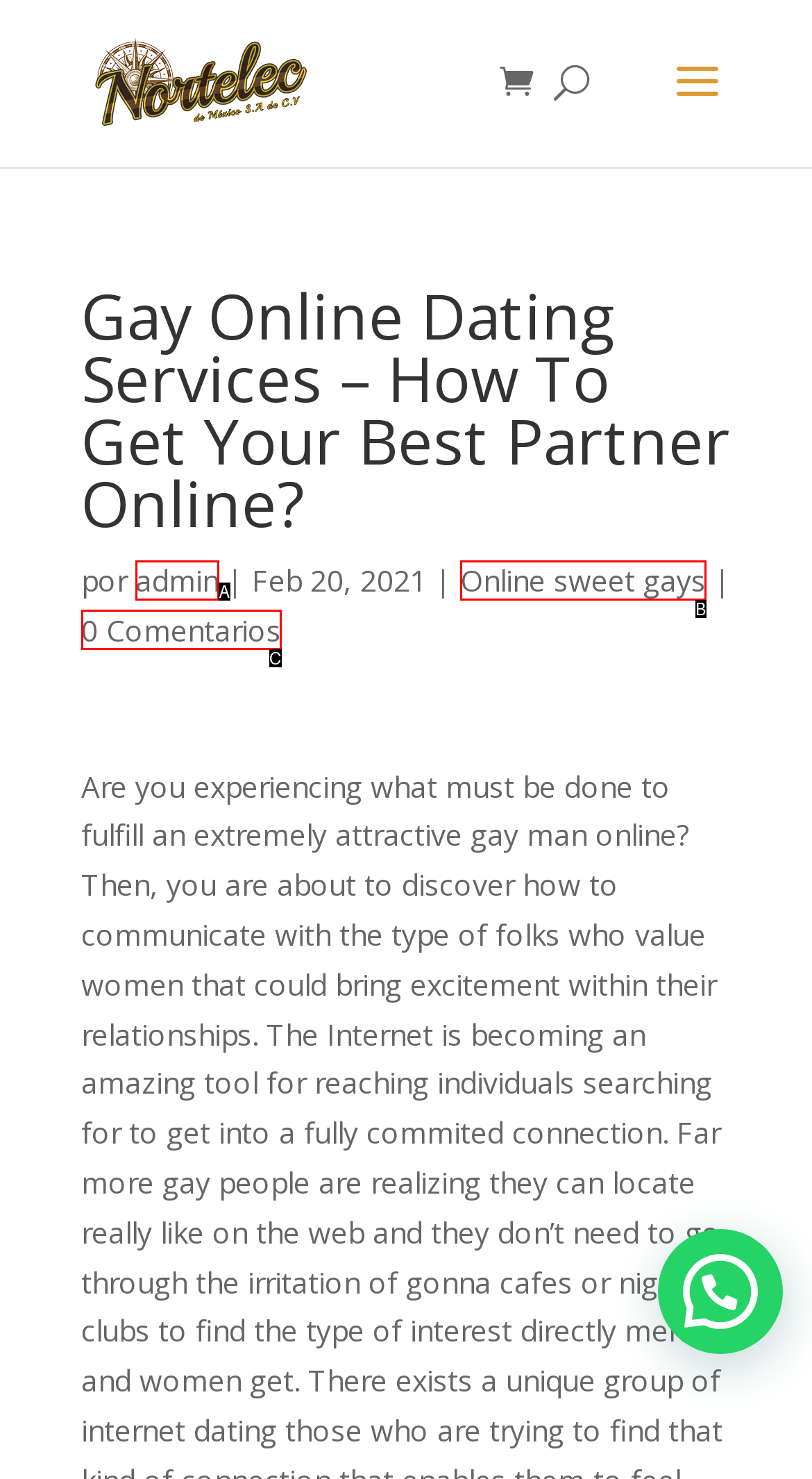From the choices provided, which HTML element best fits the description: 0 Comentarios? Answer with the appropriate letter.

C